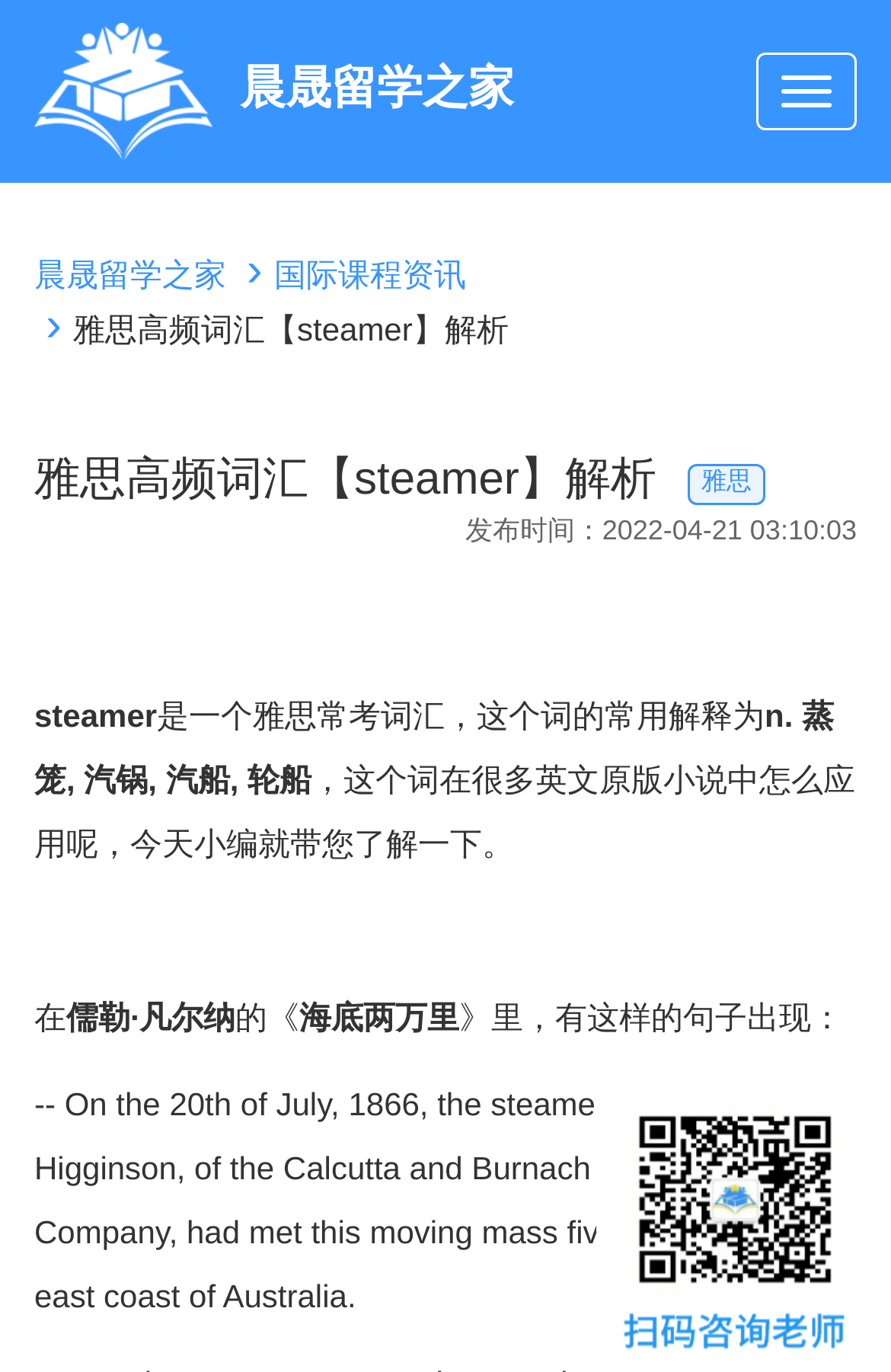Please find the bounding box coordinates (top-left x, top-left y, bottom-right x, bottom-right y) in the screenshot for the UI element described as follows: 国际课程资讯

[0.307, 0.18, 0.523, 0.22]